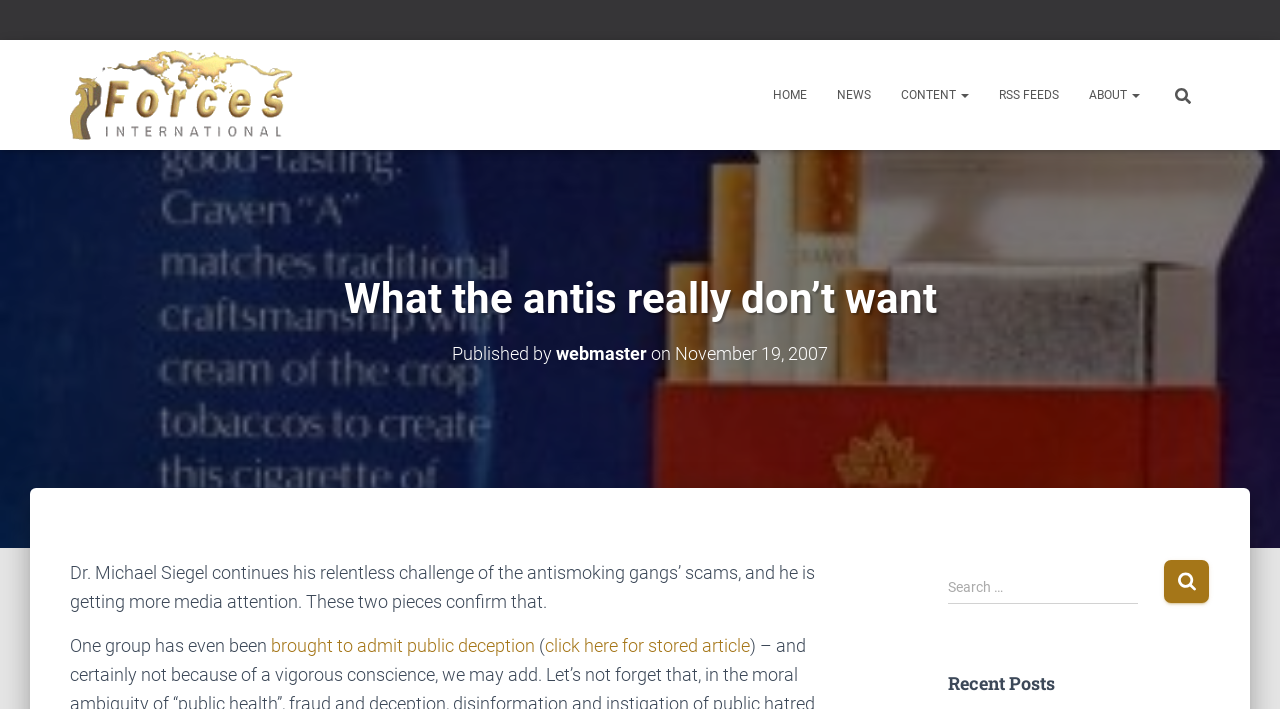Answer the question below in one word or phrase:
What is the date of the published article?

November 19, 2007